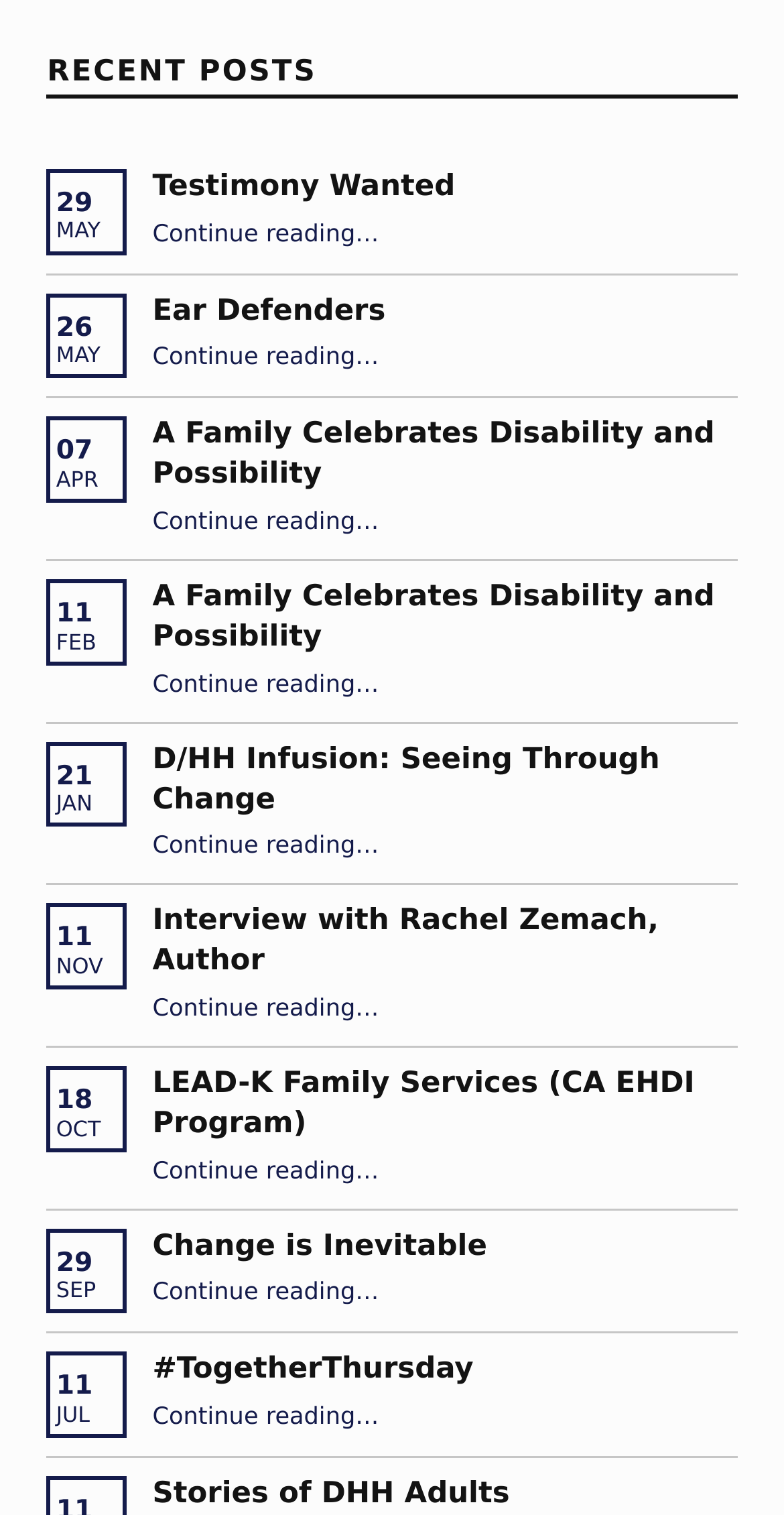Identify the bounding box coordinates of the region I need to click to complete this instruction: "View the article 'Ear Defenders'".

[0.194, 0.195, 0.492, 0.216]